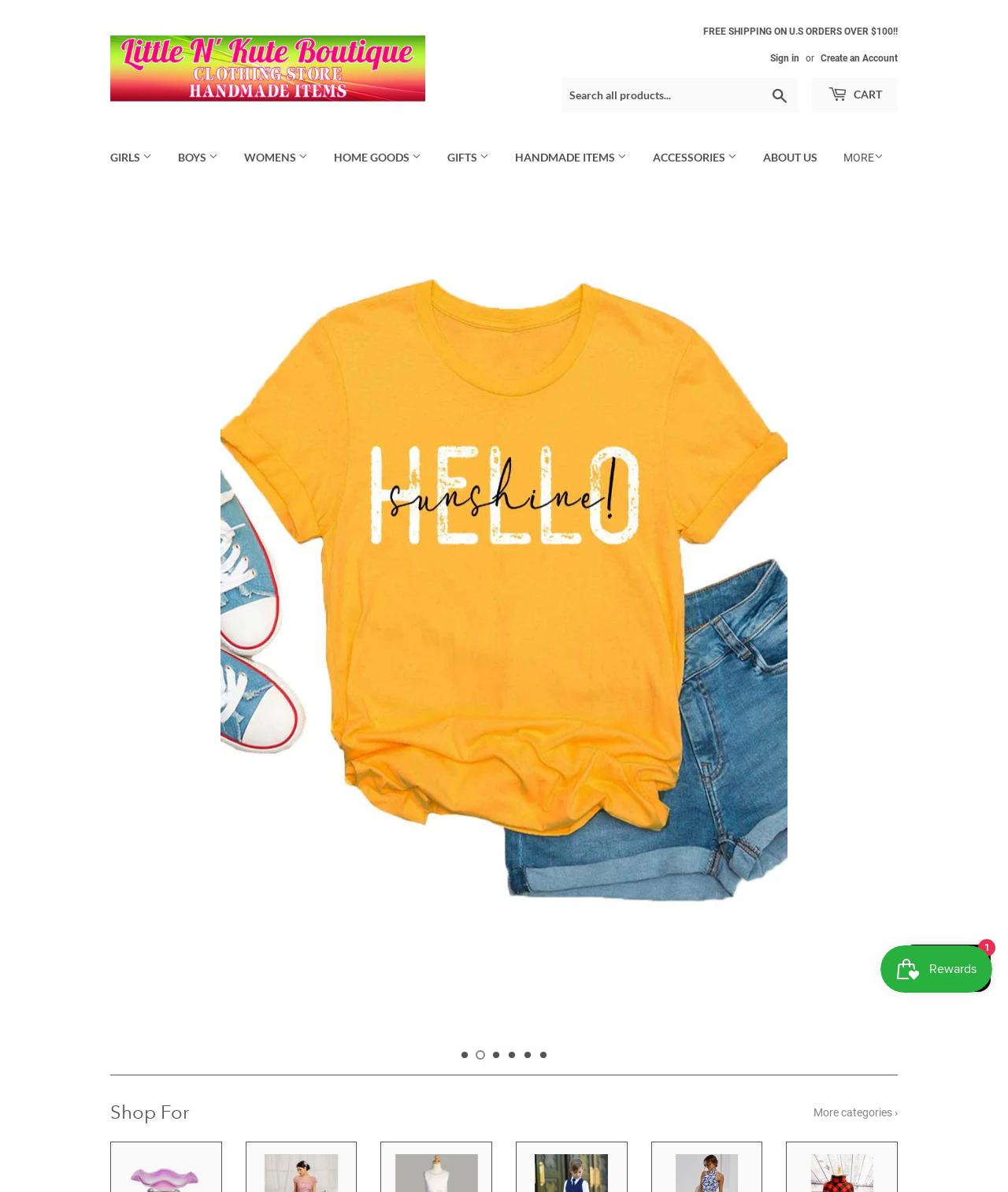Determine the bounding box coordinates of the section I need to click to execute the following instruction: "View women's formal wear". Provide the coordinates as four float numbers between 0 and 1, i.e., [left, top, right, bottom].

[0.231, 0.15, 0.399, 0.178]